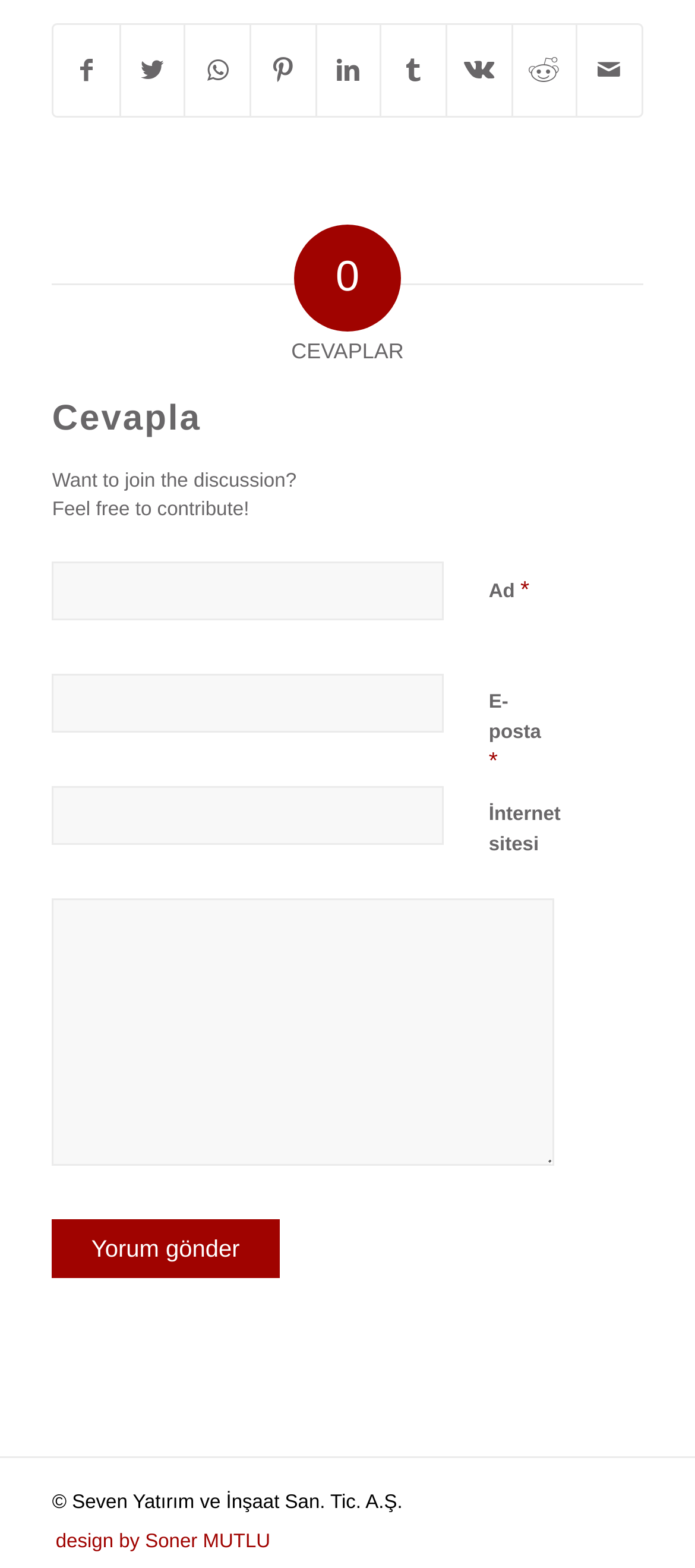Highlight the bounding box coordinates of the element that should be clicked to carry out the following instruction: "Click to get to the foundational stuff". The coordinates must be given as four float numbers ranging from 0 to 1, i.e., [left, top, right, bottom].

None